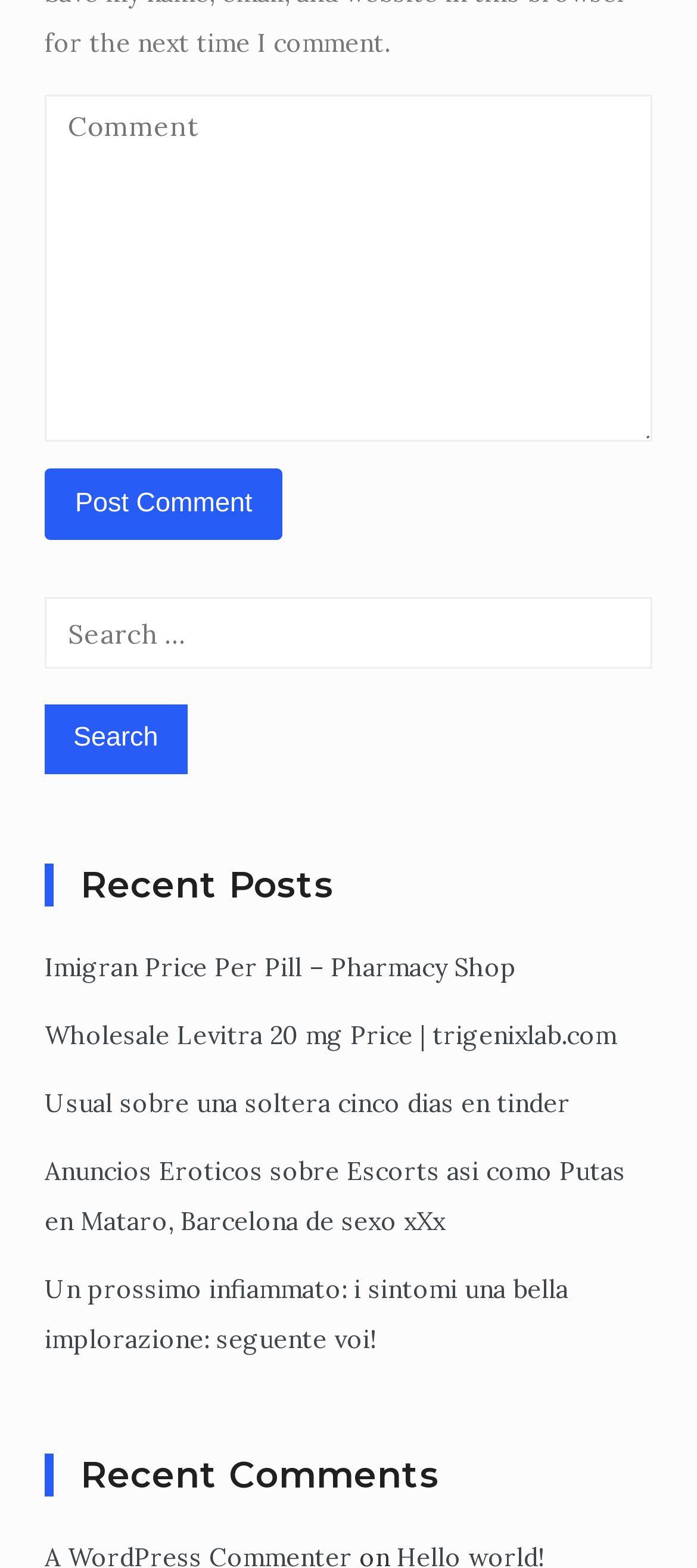What is the purpose of the 'Post Comment' button?
Based on the image, give a one-word or short phrase answer.

To post a comment